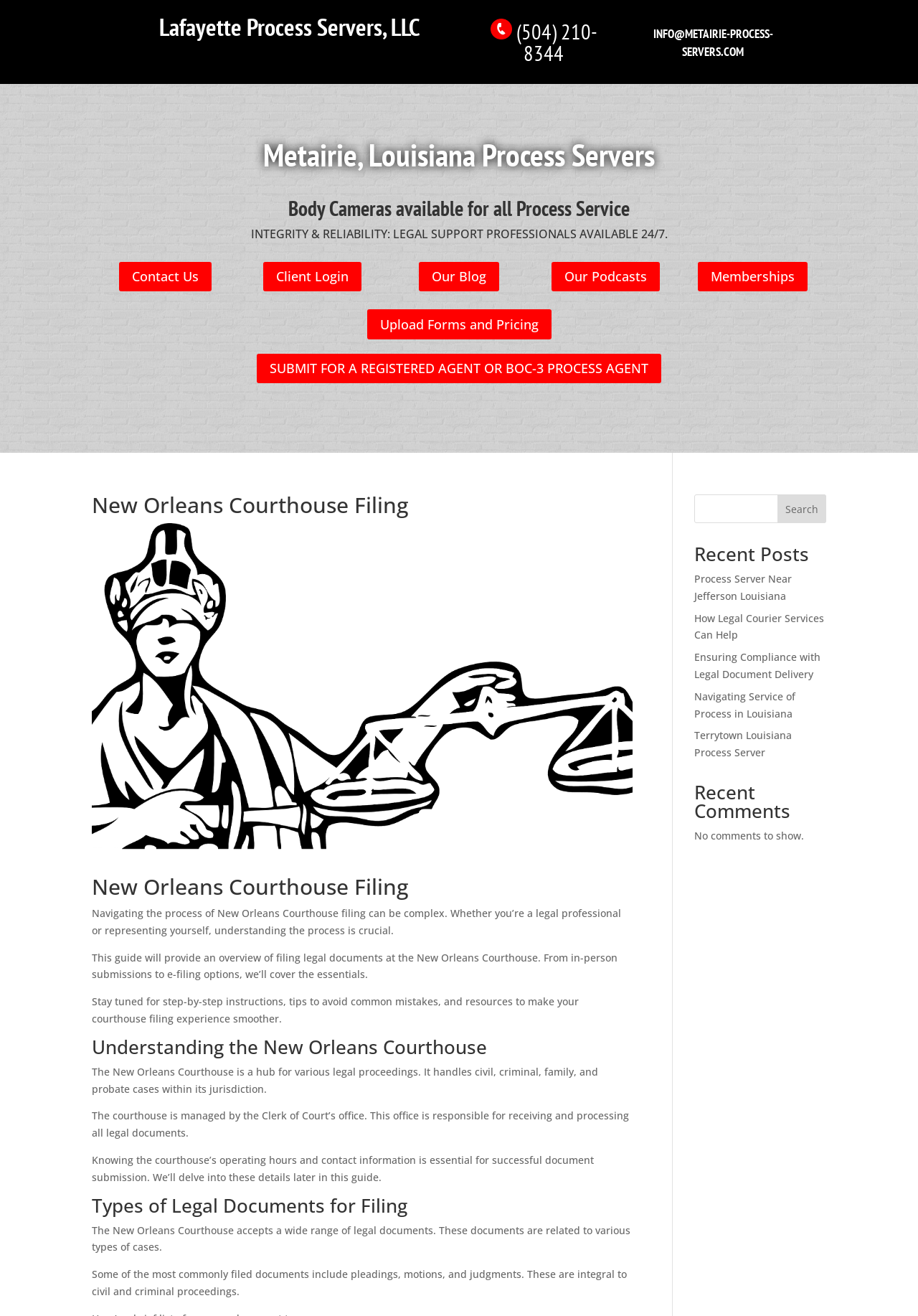Generate a comprehensive description of the contents of the webpage.

This webpage is about navigating document submission at the New Orleans Courthouse, specifically focusing on filing legal documents. At the top, there is a header section with links to "Lafayette Process Servers, LLC", a phone number, and an email address. Below this, there are two headings: "Metairie, Louisiana Process Servers" and "Body Cameras available for all Process Service". 

To the right of these headings, there are several links, including "Contact Us", "Client Login", "Our Blog", "Our Podcasts", "Memberships", "Upload Forms and Pricing", and "SUBMIT FOR A REGISTERED AGENT OR BOC-3 PROCESS AGENT". 

The main content of the webpage is divided into sections, starting with "New Orleans Courthouse Filing", which has an image of the courthouse. The following sections provide an overview of filing legal documents at the courthouse, including in-person submissions and e-filing options. 

There are several paragraphs of text that explain the process of navigating the courthouse filing, including understanding the courthouse's operating hours and contact information. The webpage also discusses the types of legal documents that can be filed, such as pleadings, motions, and judgments. 

On the right side of the webpage, there is a search bar with a "Search" button. Below this, there are headings for "Recent Posts" and "Recent Comments". The "Recent Posts" section lists several links to blog posts, including "Process Server Near Jefferson Louisiana" and "Navigating Service of Process in Louisiana". The "Recent Comments" section indicates that there are no comments to show.